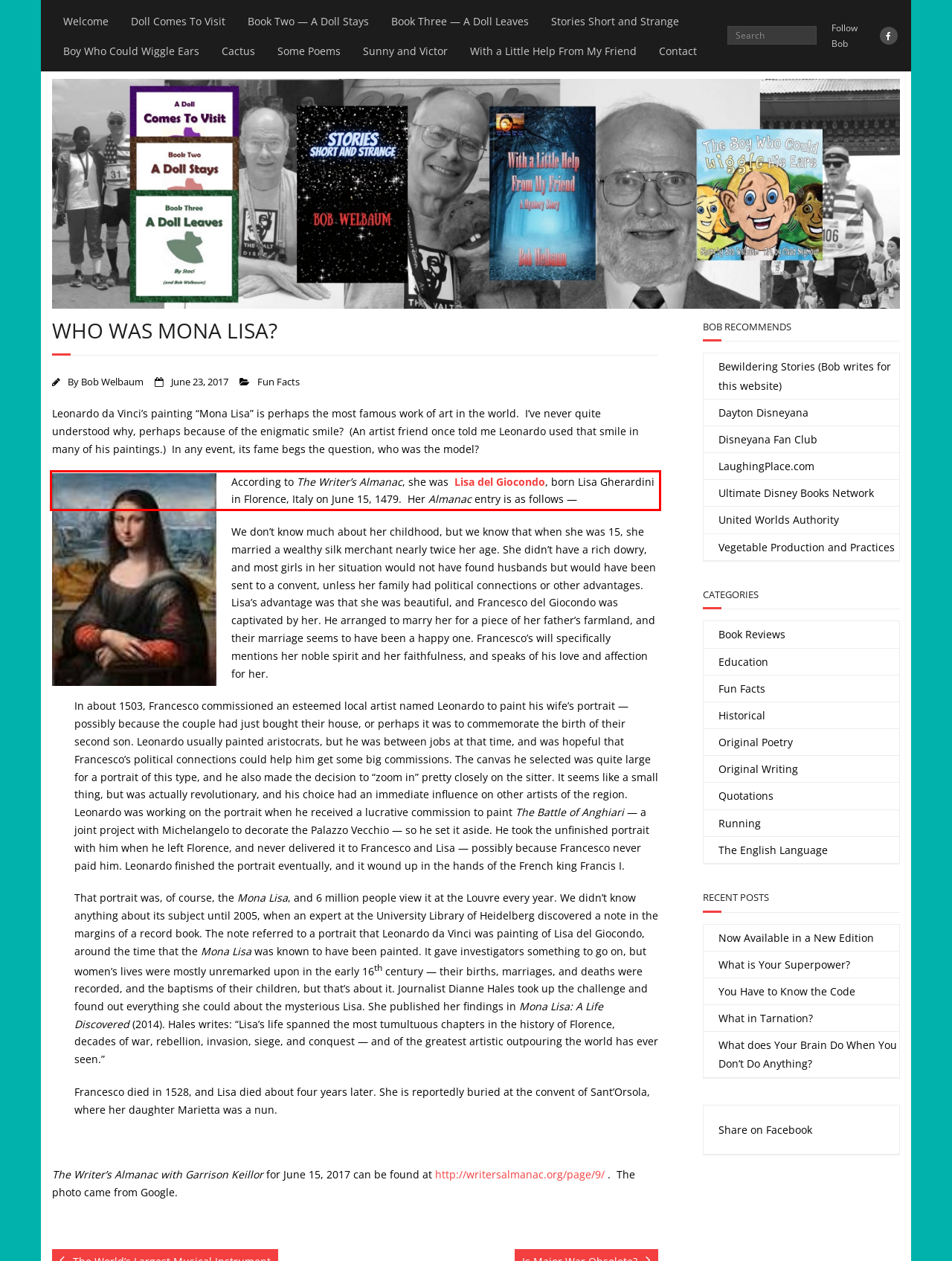Please perform OCR on the UI element surrounded by the red bounding box in the given webpage screenshot and extract its text content.

According to The Writer’s Almanac, she was Lisa del Giocondo, born Lisa Gherardini in Florence, Italy on June 15, 1479. Her Almanac entry is as follows —